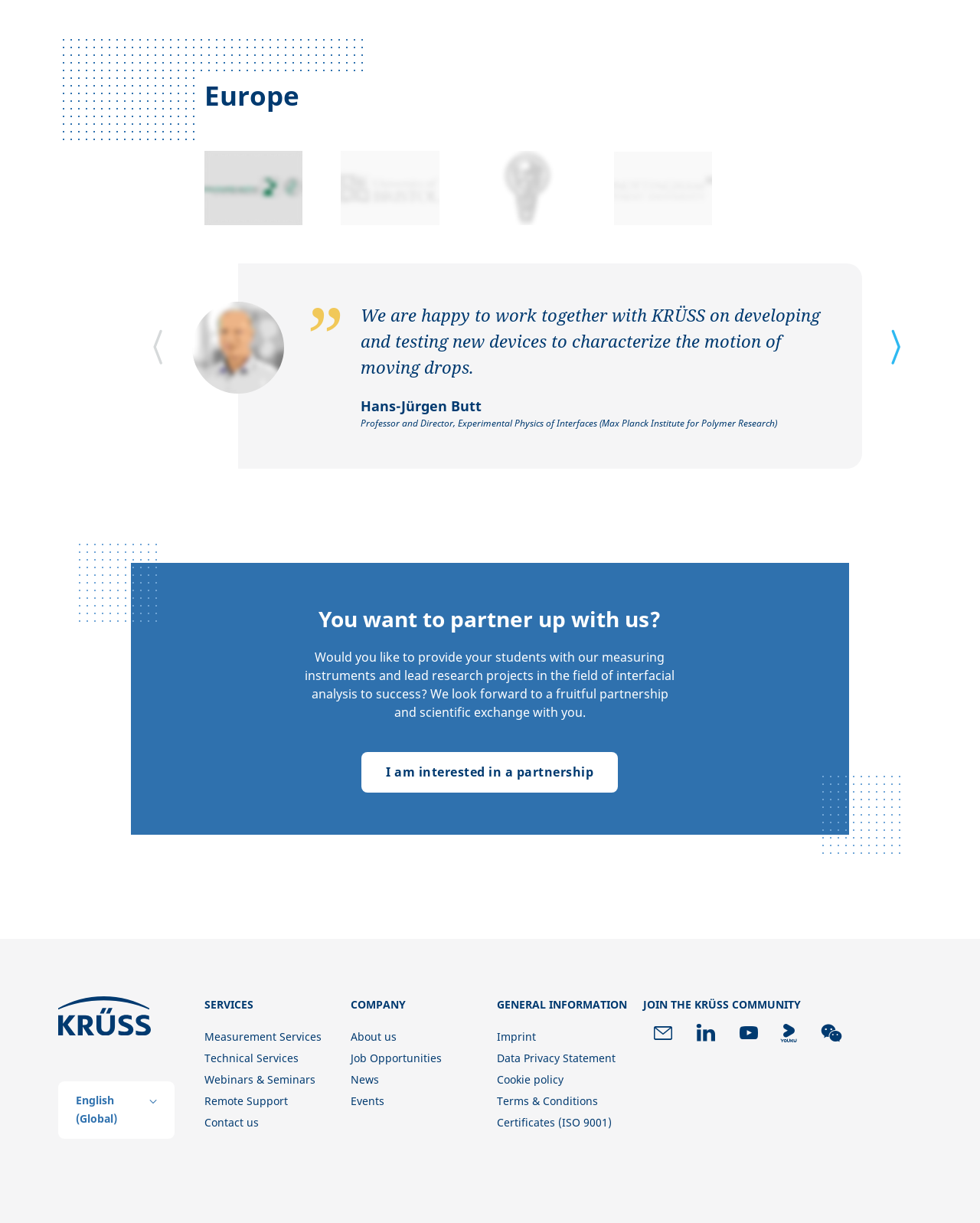Pinpoint the bounding box coordinates of the clickable area necessary to execute the following instruction: "Select language from the dropdown list". The coordinates should be given as four float numbers between 0 and 1, namely [left, top, right, bottom].

[0.059, 0.884, 0.178, 0.931]